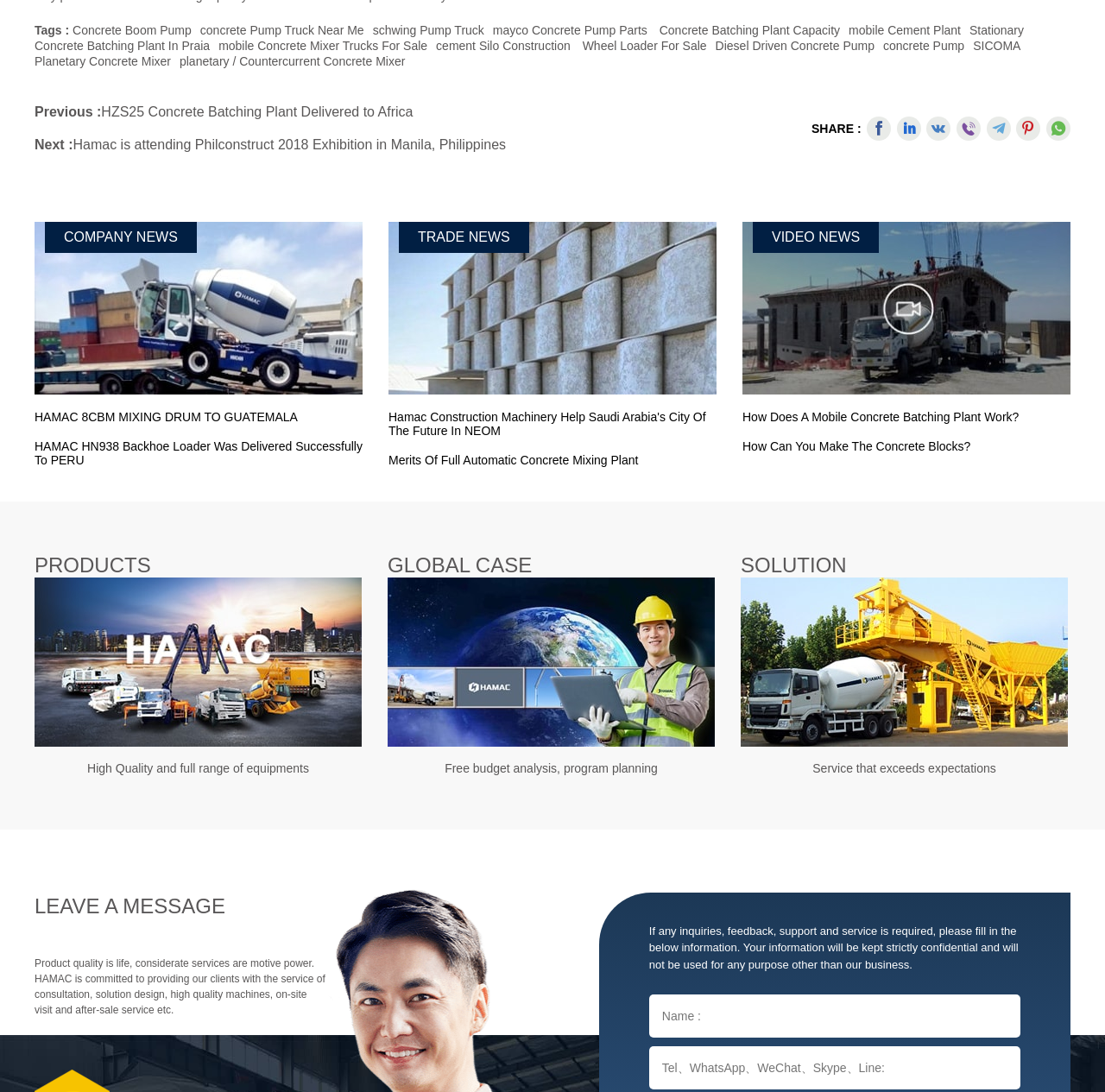Please identify the bounding box coordinates of the clickable region that I should interact with to perform the following instruction: "Click on the 'Concrete Boom Pump' link". The coordinates should be expressed as four float numbers between 0 and 1, i.e., [left, top, right, bottom].

[0.066, 0.021, 0.173, 0.034]